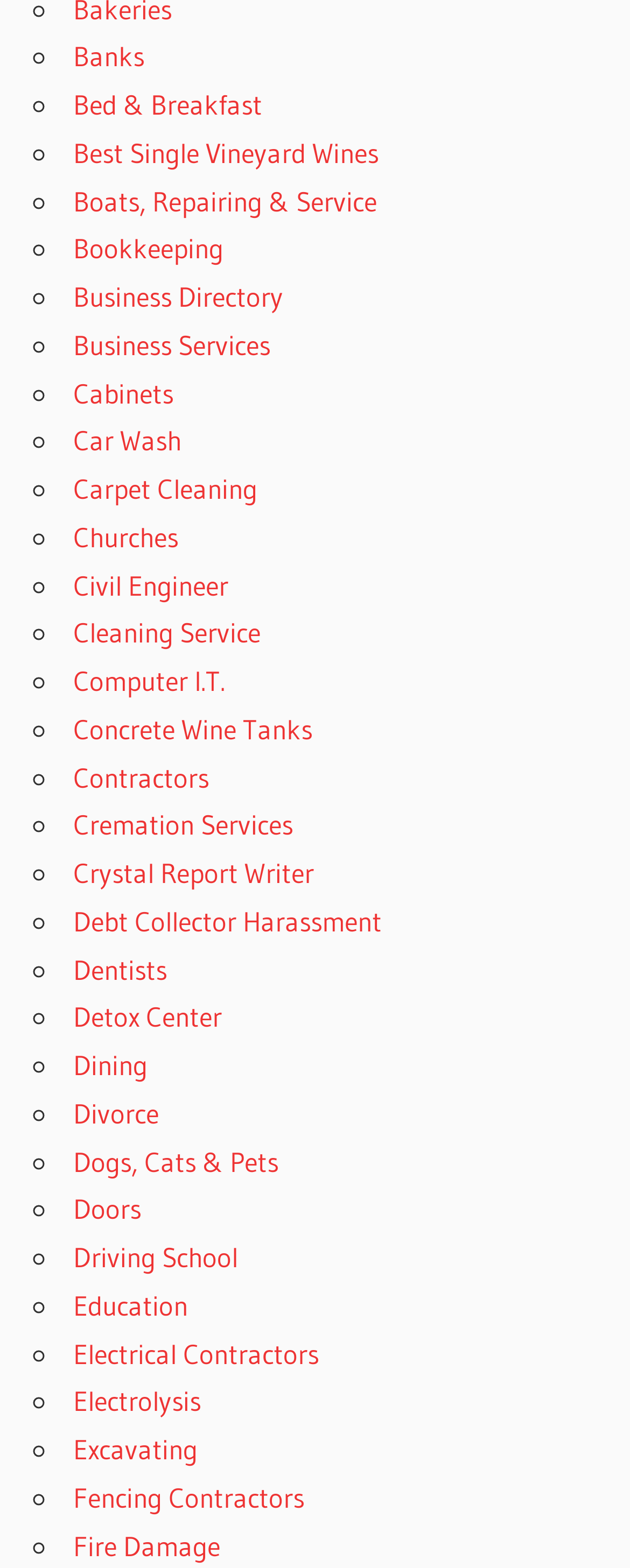How many categories are listed?
Look at the image and respond with a single word or a short phrase.

36